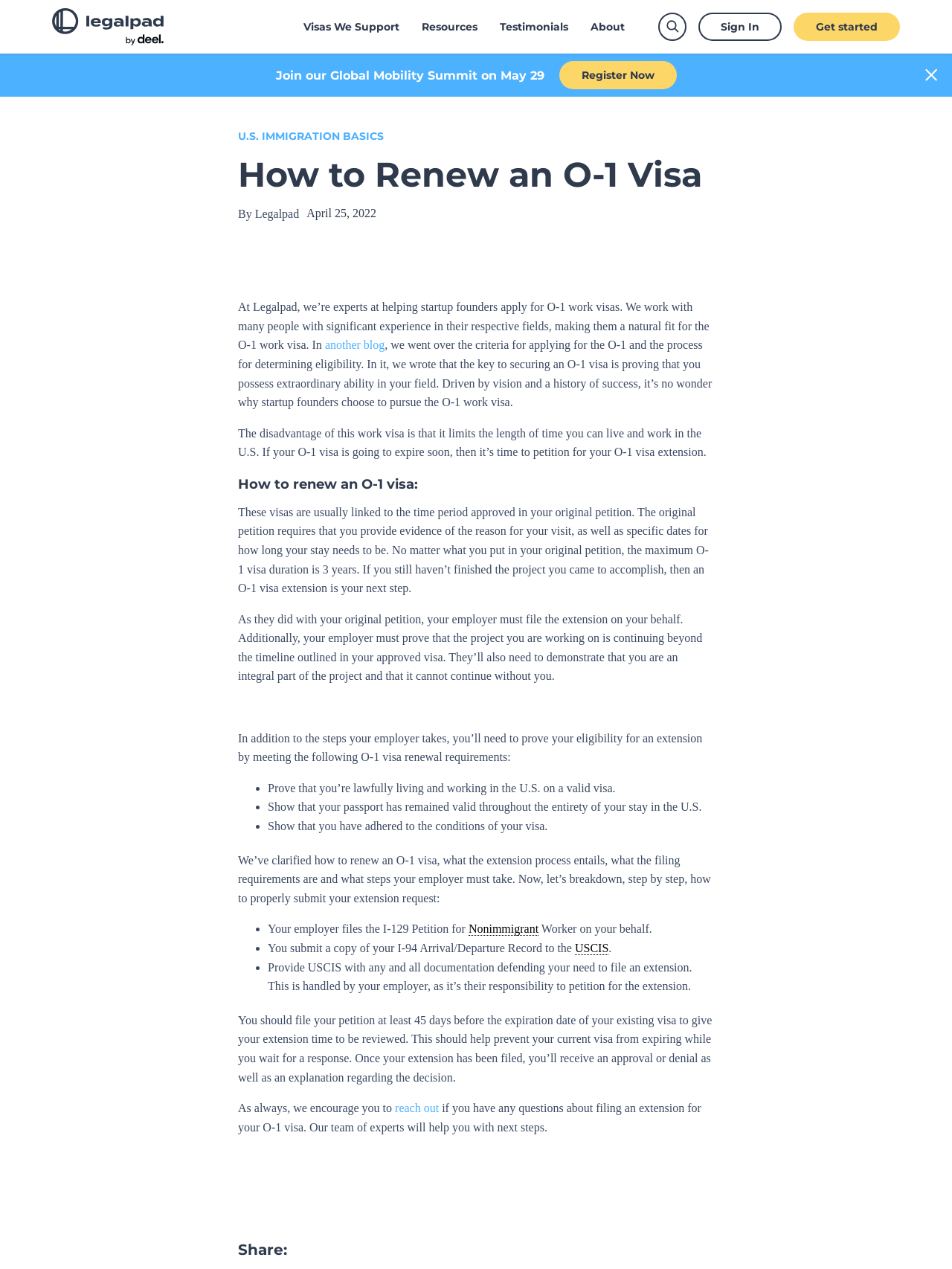Bounding box coordinates are specified in the format (top-left x, top-left y, bottom-right x, bottom-right y). All values are floating point numbers bounded between 0 and 1. Please provide the bounding box coordinate of the region this sentence describes: Register Now

[0.587, 0.048, 0.711, 0.07]